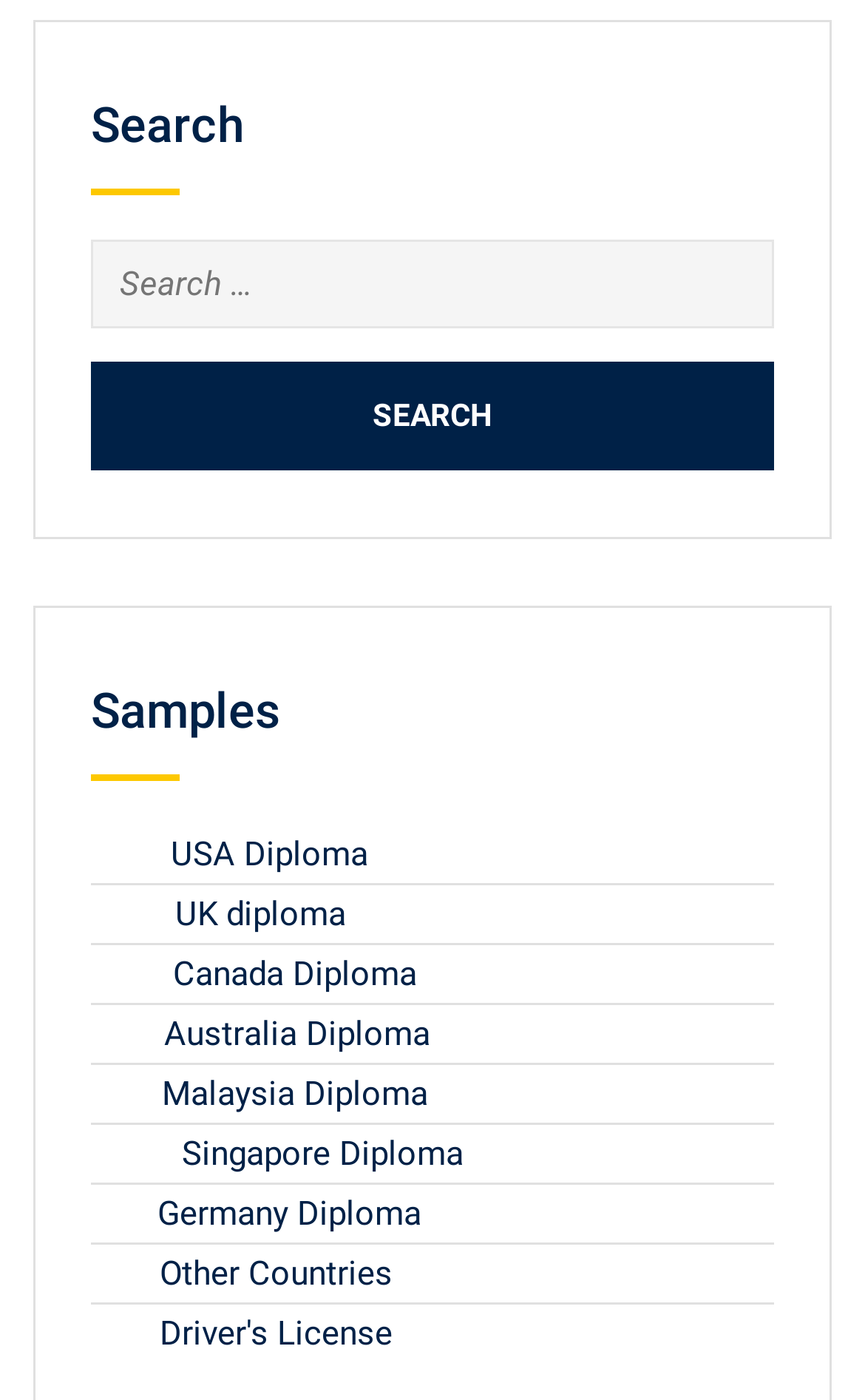What is the last link in the 'Samples' section?
Using the information from the image, provide a comprehensive answer to the question.

The last link in the 'Samples' section is 'Driver's License', which is located below the links to different country diplomas.